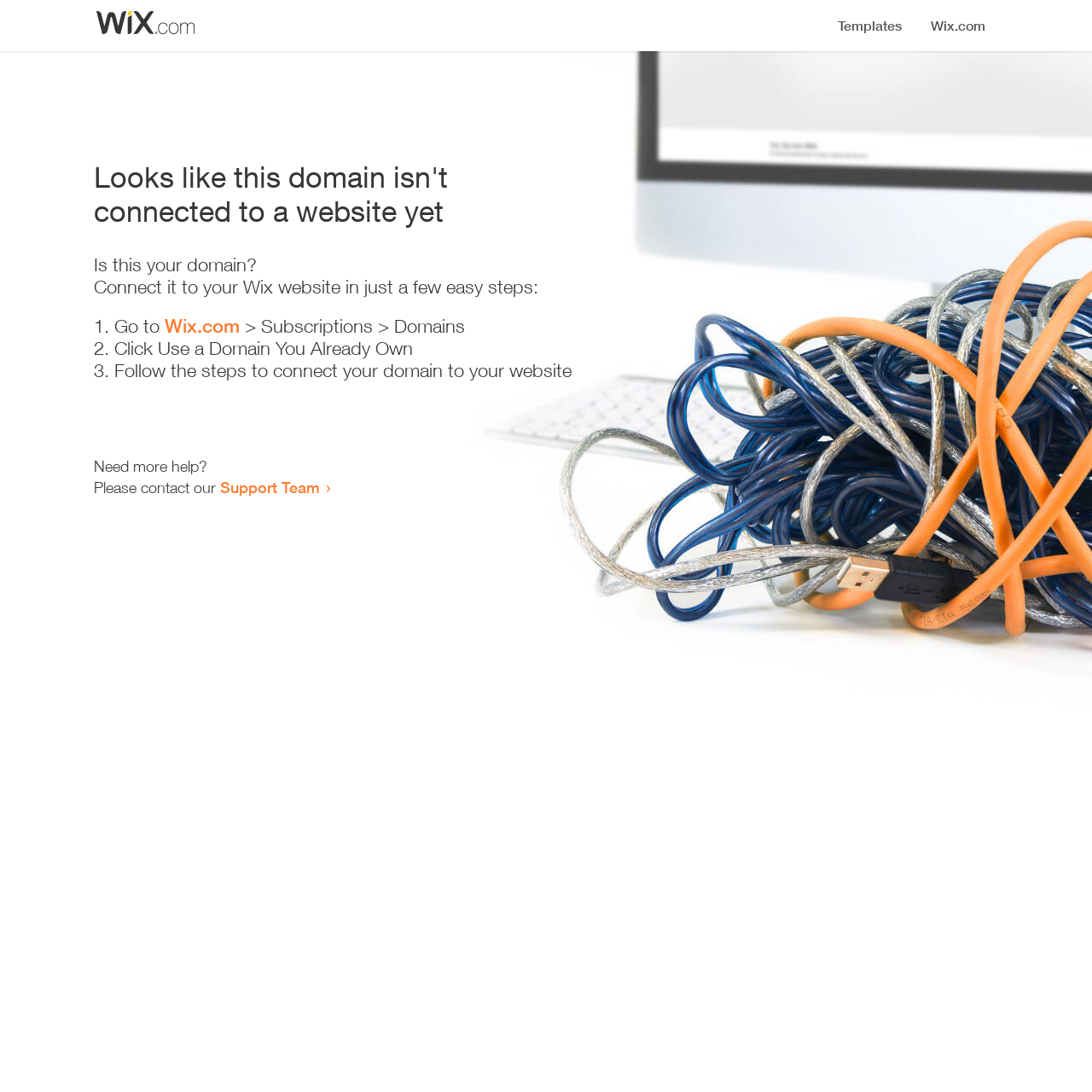Please answer the following question as detailed as possible based on the image: 
What should I do to connect my domain?

The webpage provides a list of steps to connect the domain, and the static text 'Follow the steps to connect your domain to your website' indicates that I should follow these steps to connect my domain.